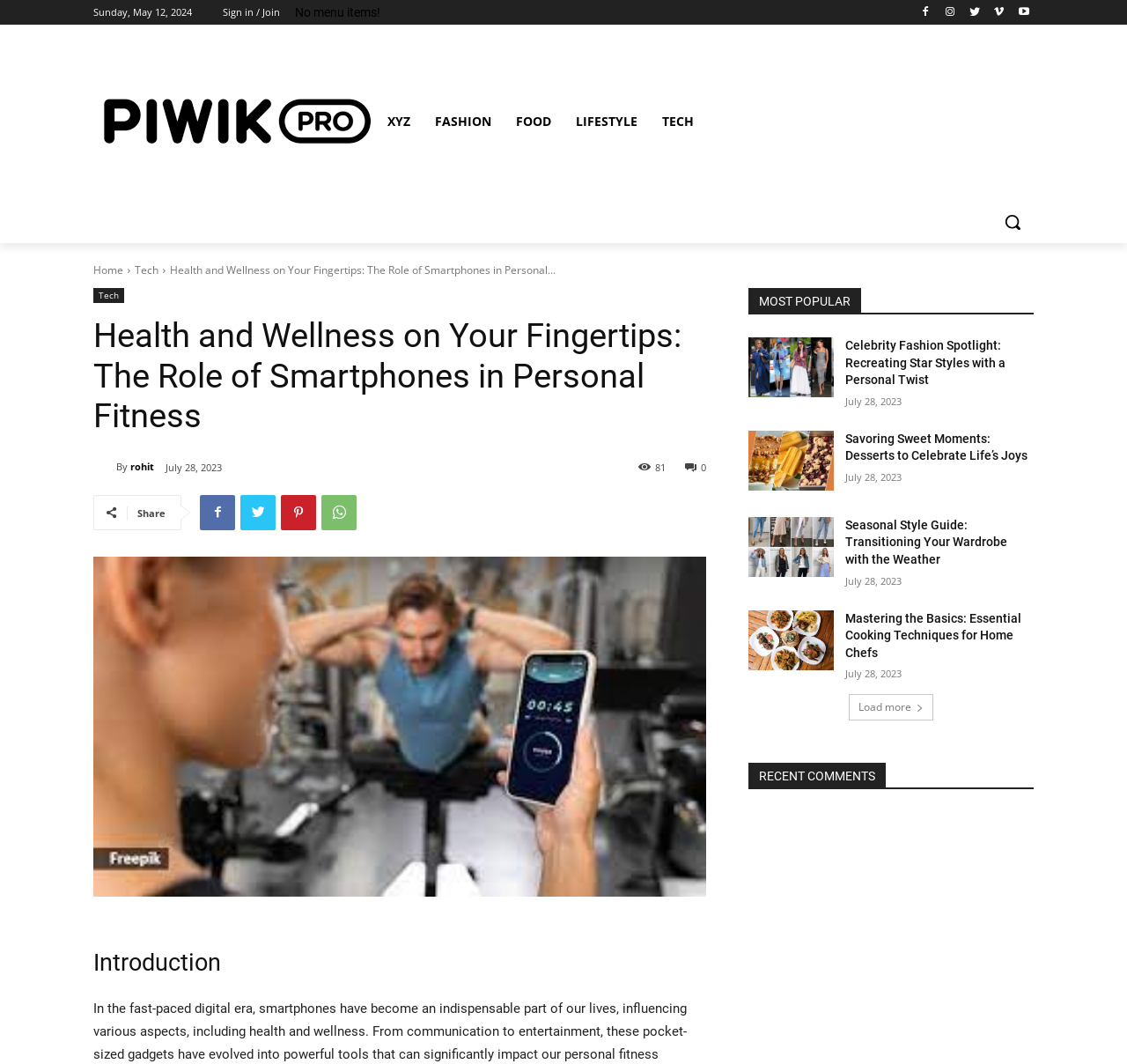Generate a thorough description of the webpage.

This webpage is a blog site focused on health and wellness, with a specific article titled "Health and Wellness on Your Fingertips: The Role of Smartphones in Personal Fitness". At the top left corner, there is a logo and a navigation menu with links to different categories such as Fashion, Food, Lifestyle, and Tech. Below the navigation menu, there is a search button.

The main content of the webpage is divided into several sections. The first section displays the title of the article, along with the author's name and a timestamp indicating when the article was published. Below the title, there is a share button and several social media links.

The article itself is divided into sections, with headings such as "Introduction" and "MOST POPULAR". The "MOST POPULAR" section features a list of four articles, each with a title, a timestamp, and a brief summary. The articles are arranged in a horizontal layout, with the most recent article on the left and the oldest on the right.

At the bottom of the webpage, there is a "Load more" button, which suggests that there are more articles or content available on the site. Additionally, there is a "RECENT COMMENTS" section, although it appears to be empty.

Throughout the webpage, there are several icons and images, including a logo, social media icons, and images accompanying the articles. The overall layout is organized, with clear headings and concise text, making it easy to navigate and read.